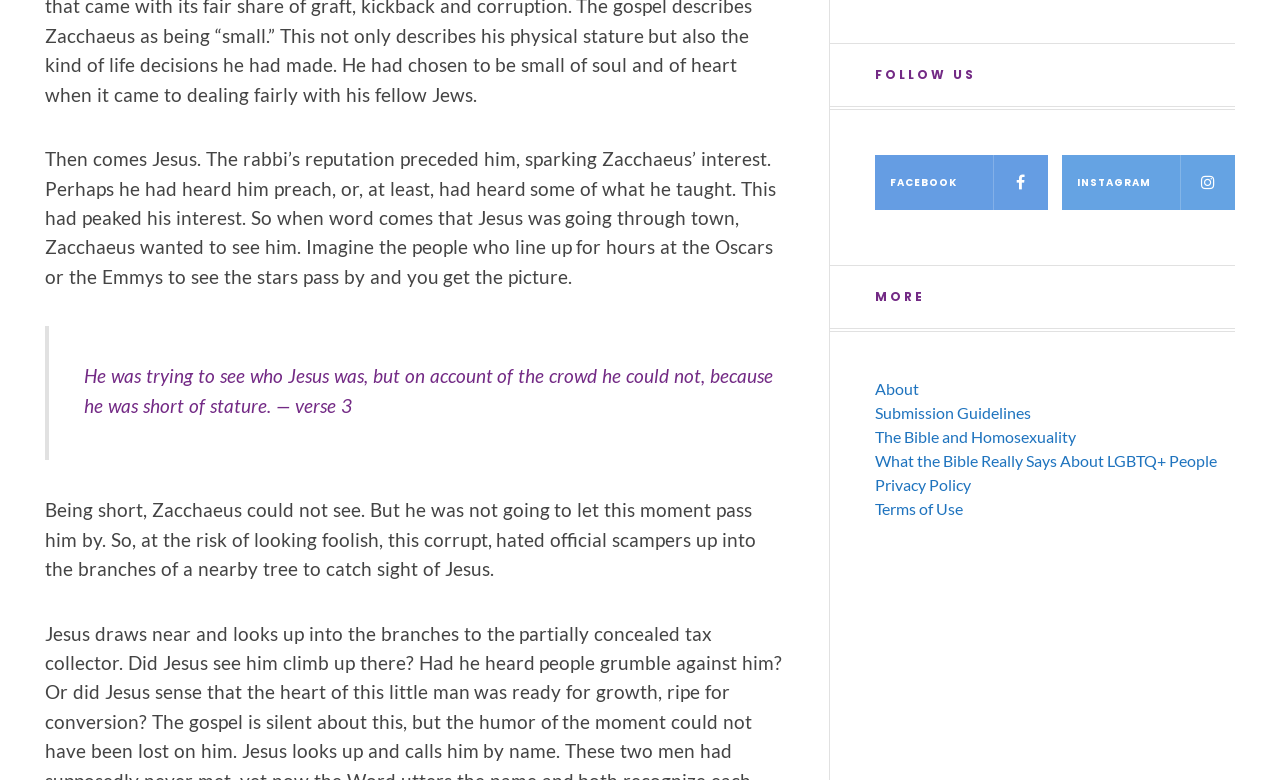Provide a short answer using a single word or phrase for the following question: 
What is the story about?

Zacchaeus and Jesus